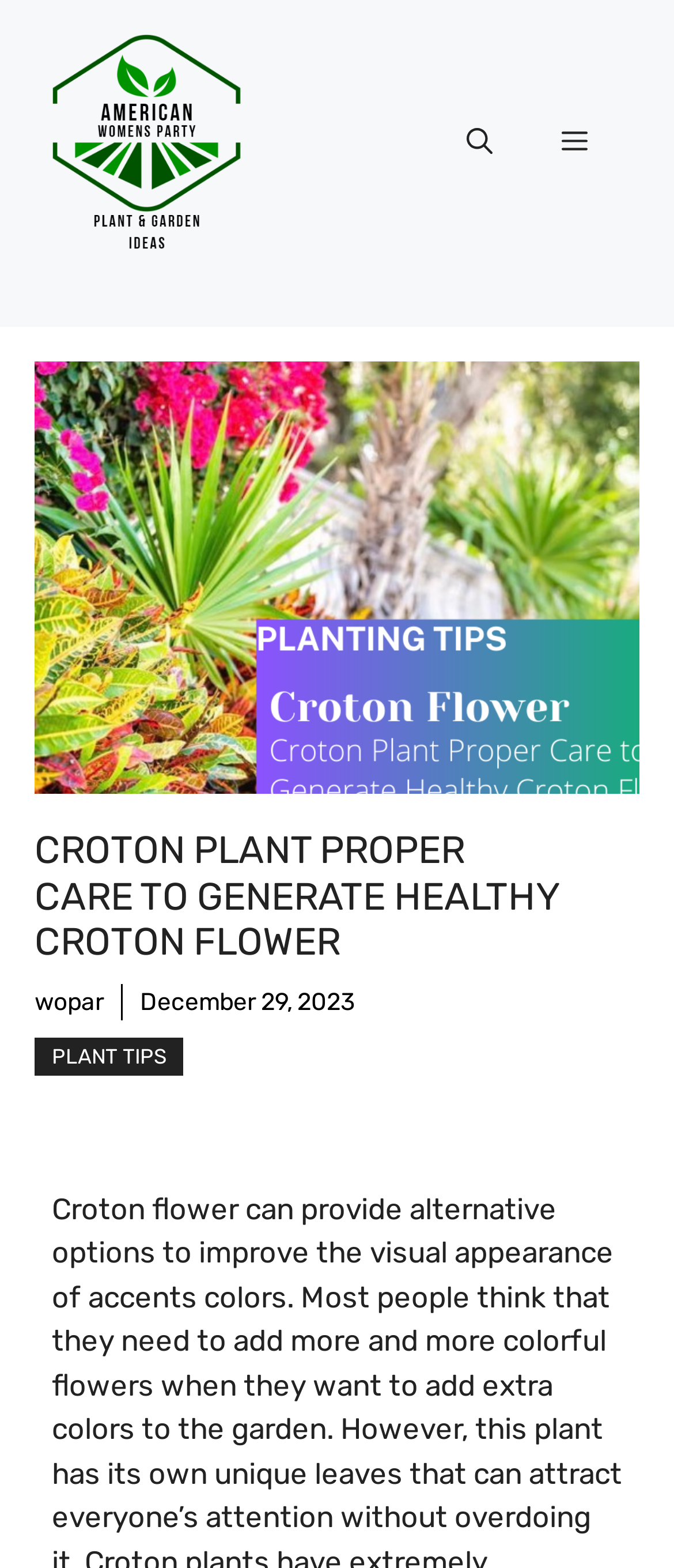Explain the webpage's design and content in an elaborate manner.

The webpage is about Croton Flowers, showcasing their vibrant beauty and unique patterns. At the top, there is a banner with the site's name, accompanied by a link to the American Womens Party and its corresponding image. To the right of the banner, there is a navigation section with a mobile toggle, an "Open search" button, and a "Menu" button that controls the primary menu.

Below the navigation section, there is a prominent heading that reads "CROTON PLANT PROPER CARE TO GENERATE HEALTHY CROTON FLOWER". Underneath the heading, there are three links: "wopar", "PLANT TIPS", and a time stamp indicating the date "December 29, 2023".

The main content of the webpage features a large figure that takes up most of the page, showcasing an image of a Croton Plant with the caption "Croton Plant Proper Care to Generate Healthy Croton Flower". This image is positioned below the heading and links, and it dominates the center of the page.